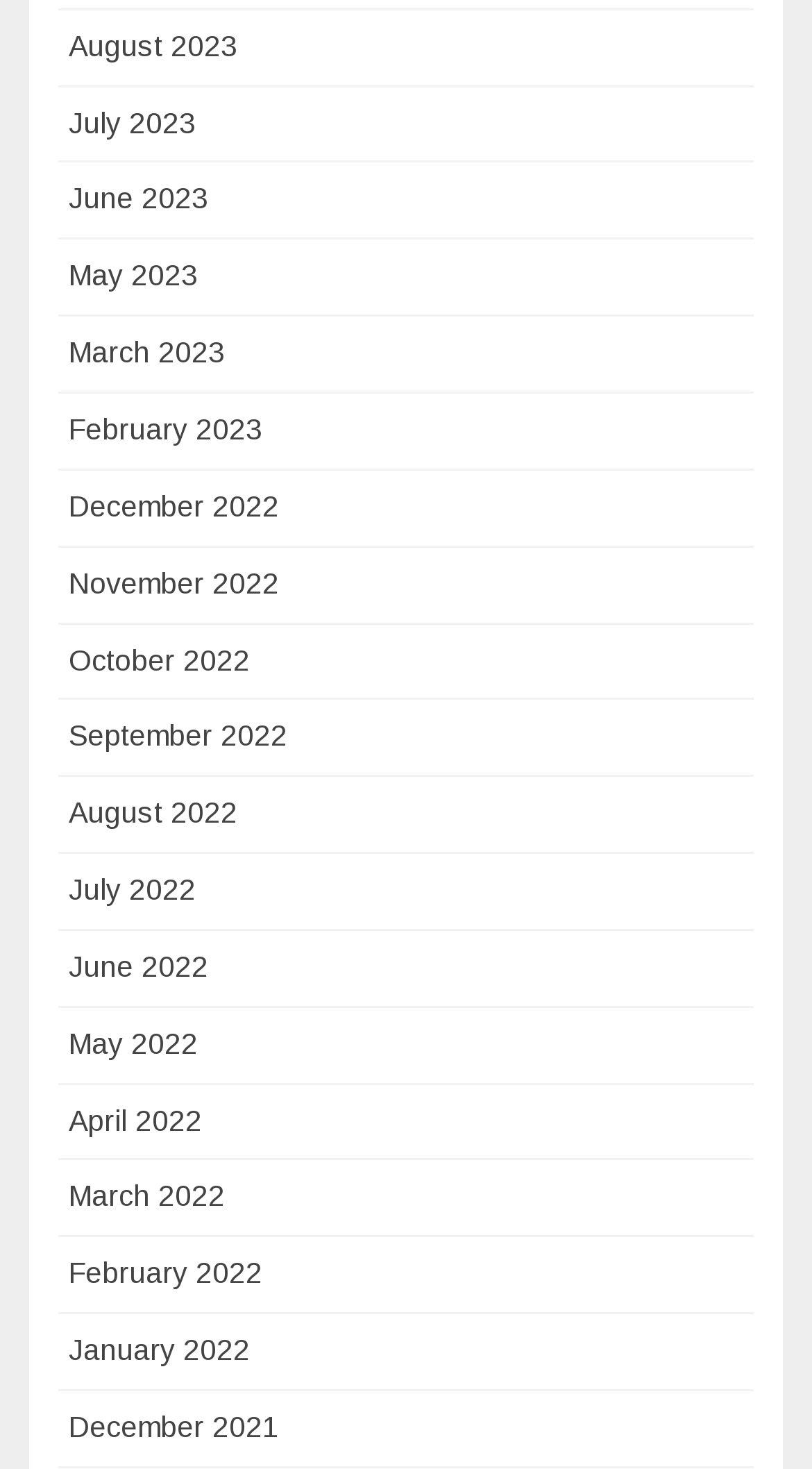How many links are there in the first row?
Refer to the image and offer an in-depth and detailed answer to the question.

I analyzed the bounding box coordinates of the links and found that the first three links, 'August 2023', 'July 2023', and 'June 2023', have similar y1 and y2 coordinates, indicating that they are in the same row. Therefore, there are 3 links in the first row.